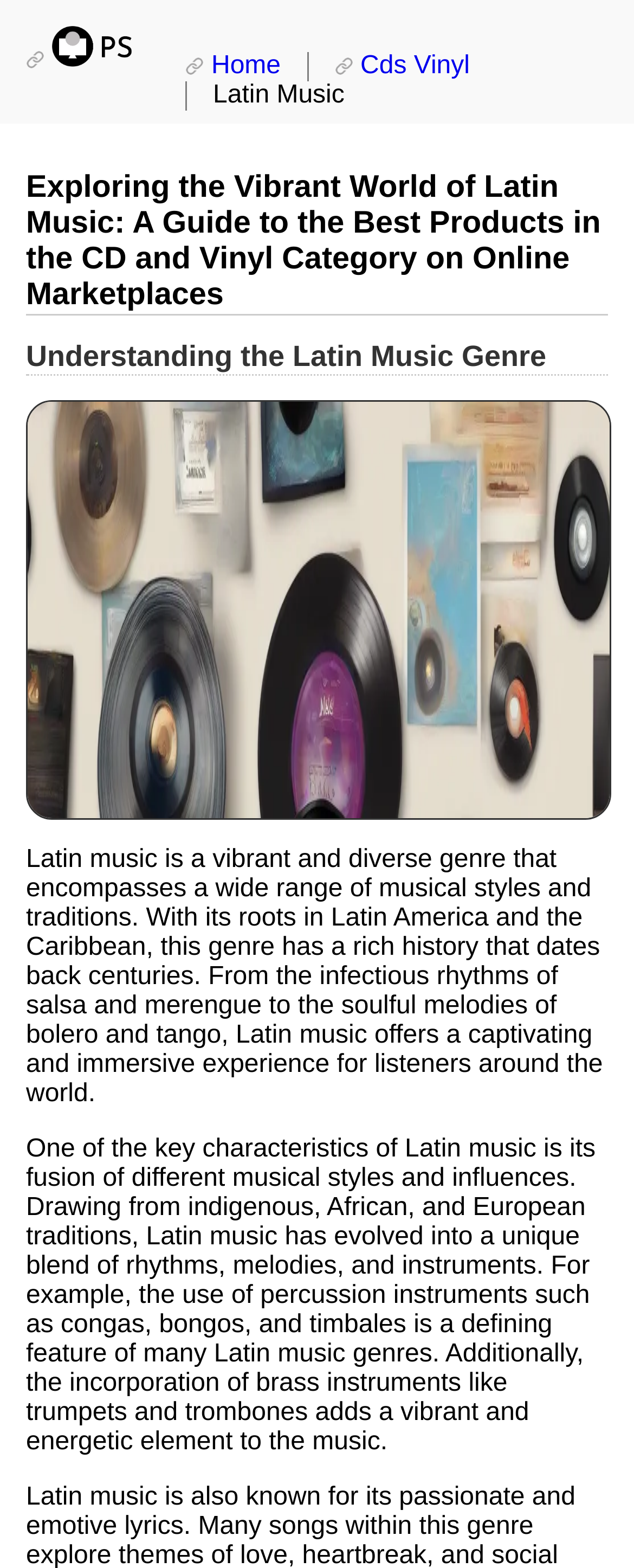Provide a brief response to the question using a single word or phrase: 
How many headings are on this webpage?

3